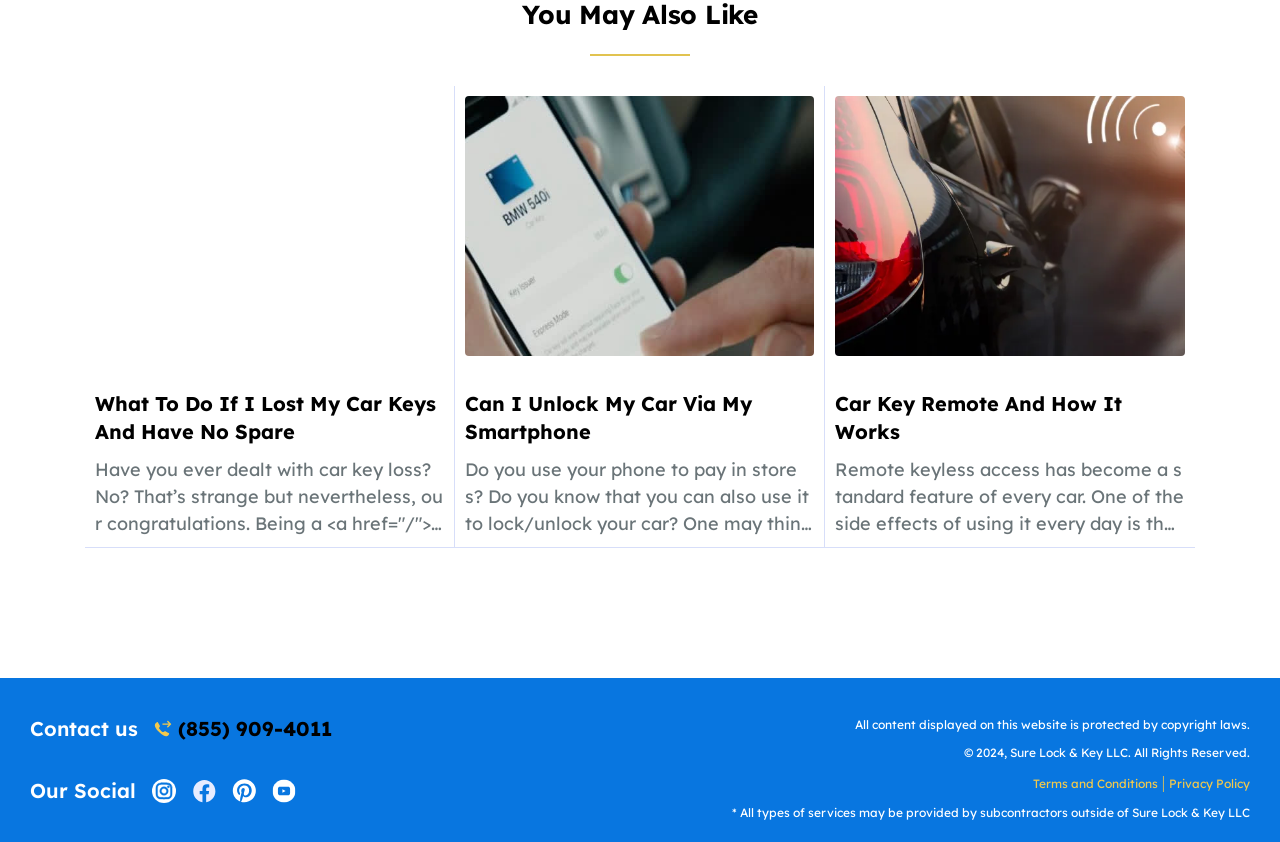From the webpage screenshot, predict the bounding box coordinates (top-left x, top-left y, bottom-right x, bottom-right y) for the UI element described here: Privacy Policy

[0.913, 0.922, 0.977, 0.94]